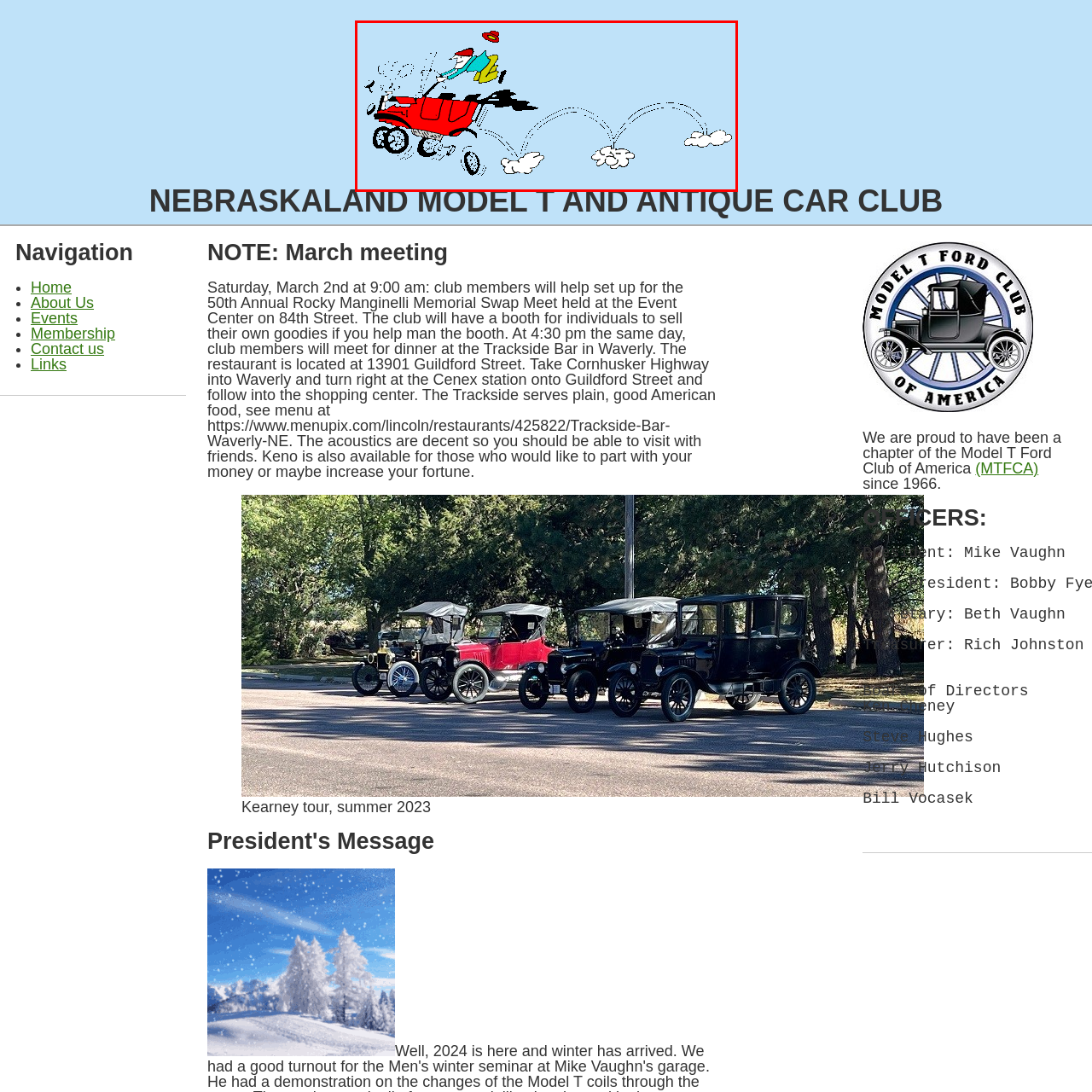What does the trail of white clouds symbolize?
Take a look at the image highlighted by the red bounding box and provide a detailed answer to the question.

The caption explains that the trail of white clouds behind the Model T car symbolizes movement and excitement, conveying the sense of energy and dynamism associated with the Nebraskaland Model T Club.